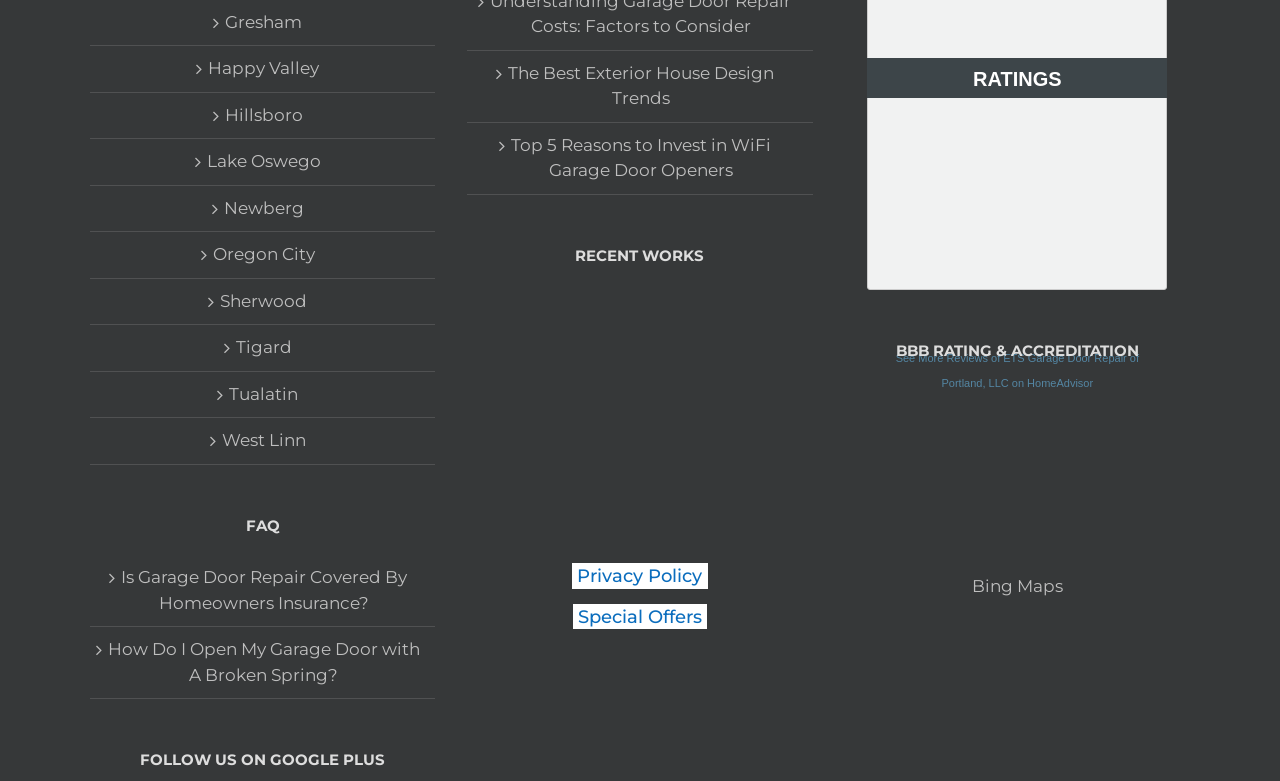Look at the image and write a detailed answer to the question: 
What services does ETS Garage Door offer?

Based on the webpage, I can see that ETS Garage Door offers various services such as garage door repair, installation, and opener repair. This can be inferred from the links and headings on the webpage, including 'FAQ', 'RECENT WORKS', and 'Special Offers'.